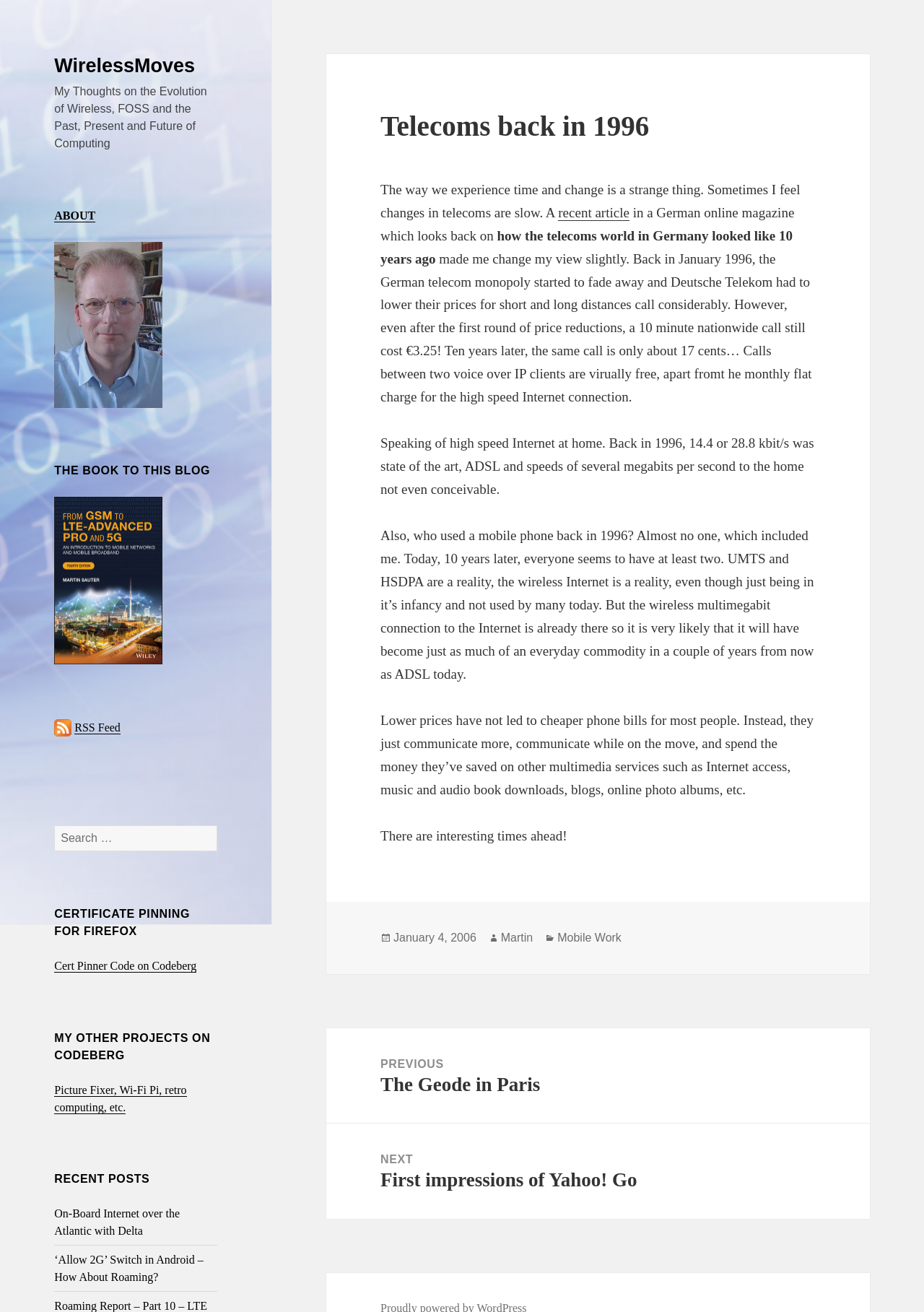What is the date of the article?
Use the information from the image to give a detailed answer to the question.

I found the date of the article in the footer section, where it says 'Posted on' followed by a link to the date, which is 'January 4, 2006'.